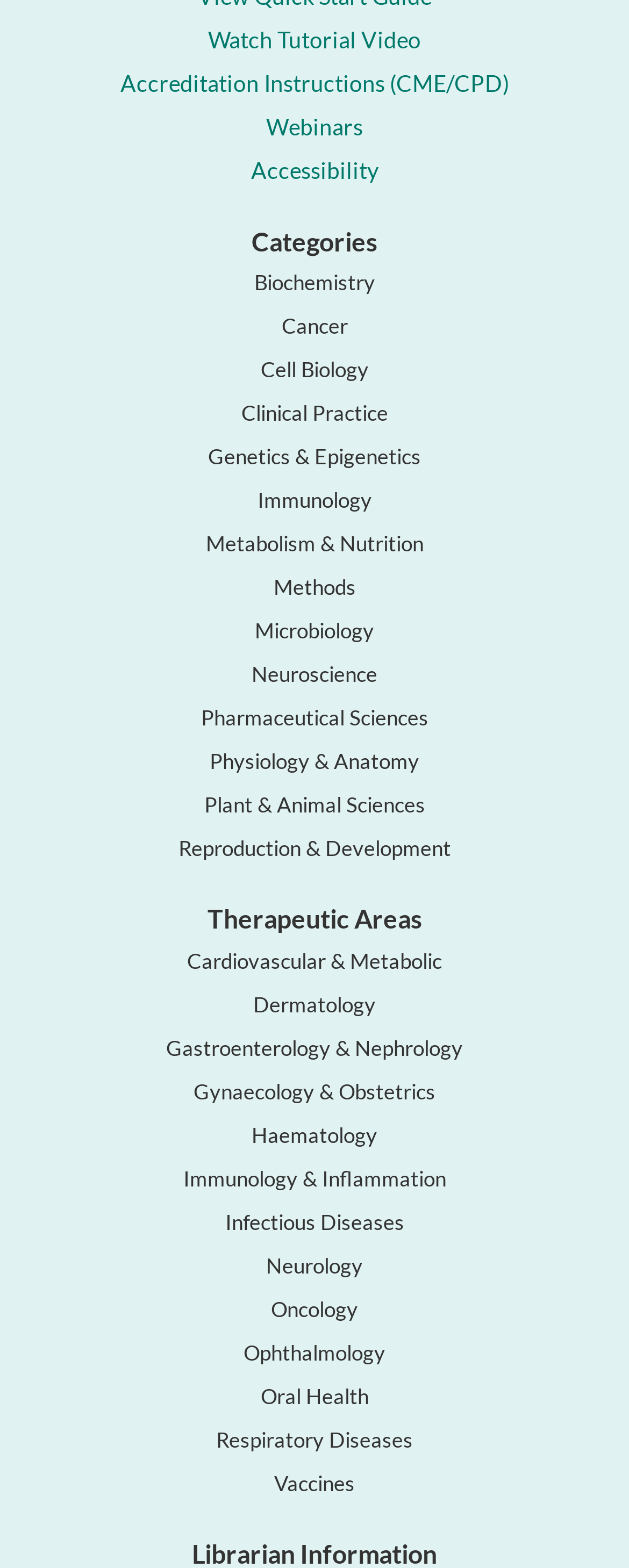Pinpoint the bounding box coordinates for the area that should be clicked to perform the following instruction: "Explore webinars".

[0.423, 0.072, 0.577, 0.089]